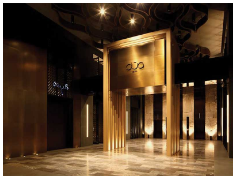Offer an in-depth description of the image shown.

This image showcases a stunning entrance hall featuring an elegant design with a striking use of stainless steel cladding. The polished surfaces reflect ambient lighting, enhancing the luxurious atmosphere. Vertical golden columns frame the entrance, leading to a sleek sign that displays the name "Aqua." The warm glow of the strategically placed lights highlights both architectural elements and the high-quality materials used, contributing to a sophisticated ambiance. This design exemplifies the combination of durability and aesthetic appeal, making it an ideal choice for contemporary buildings and infrastructure. The overall composition invites admiration, setting the tone for an upscale experience.